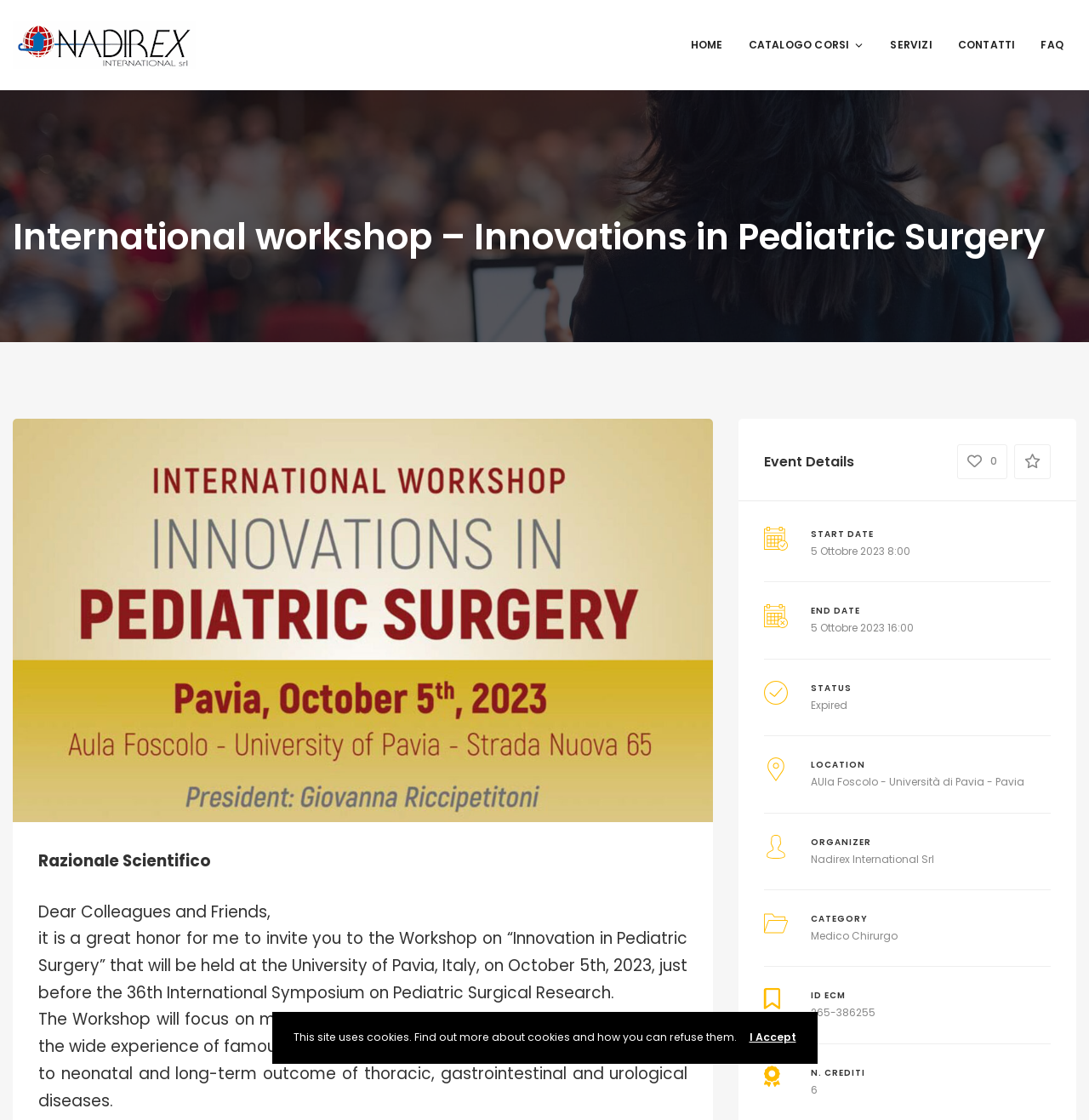Determine the bounding box for the UI element as described: "Nadirex International Srl". The coordinates should be represented as four float numbers between 0 and 1, formatted as [left, top, right, bottom].

[0.744, 0.76, 0.858, 0.773]